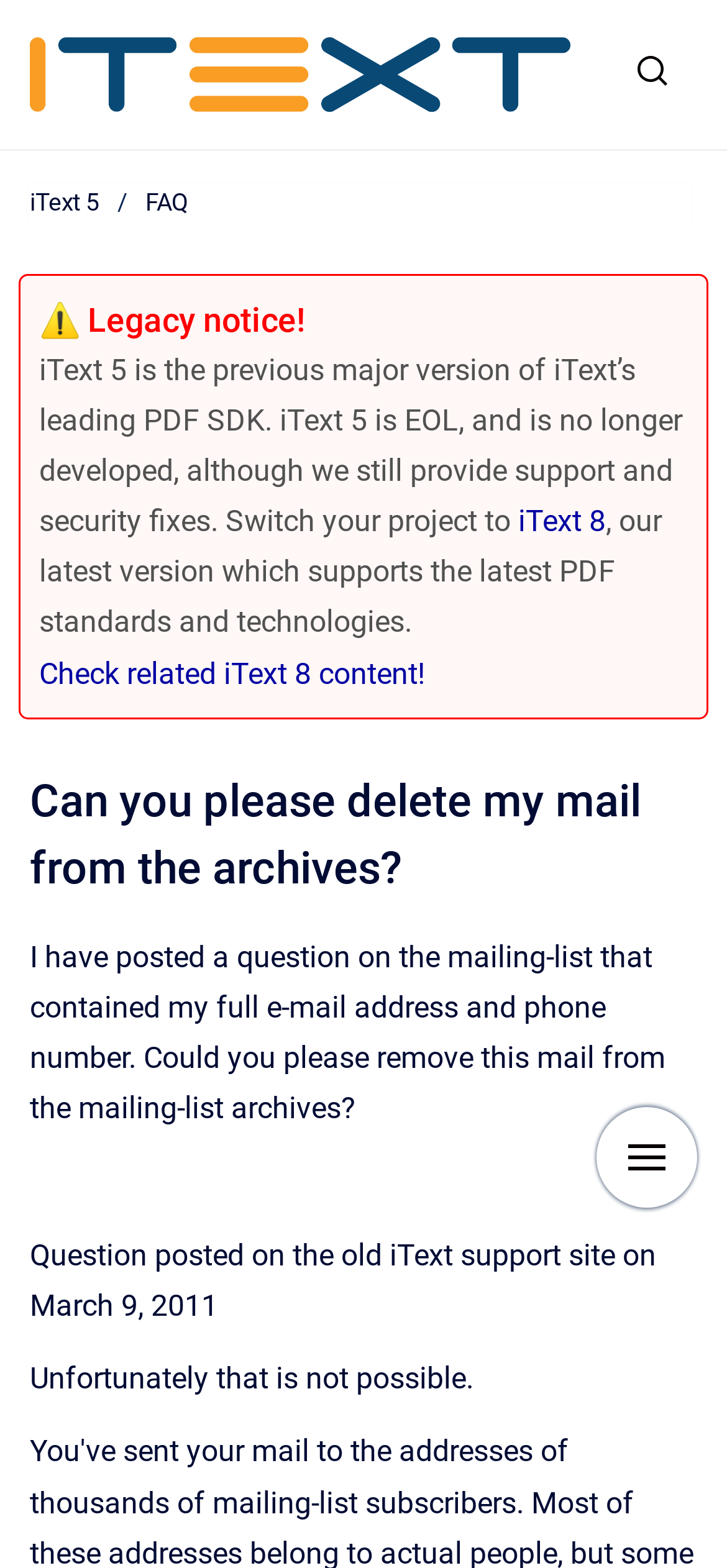What is the current status of iText 5?
Give a detailed explanation using the information visible in the image.

According to the StaticText element, 'iText 5 is EOL, and is no longer developed, although we still provide support and security fixes.'